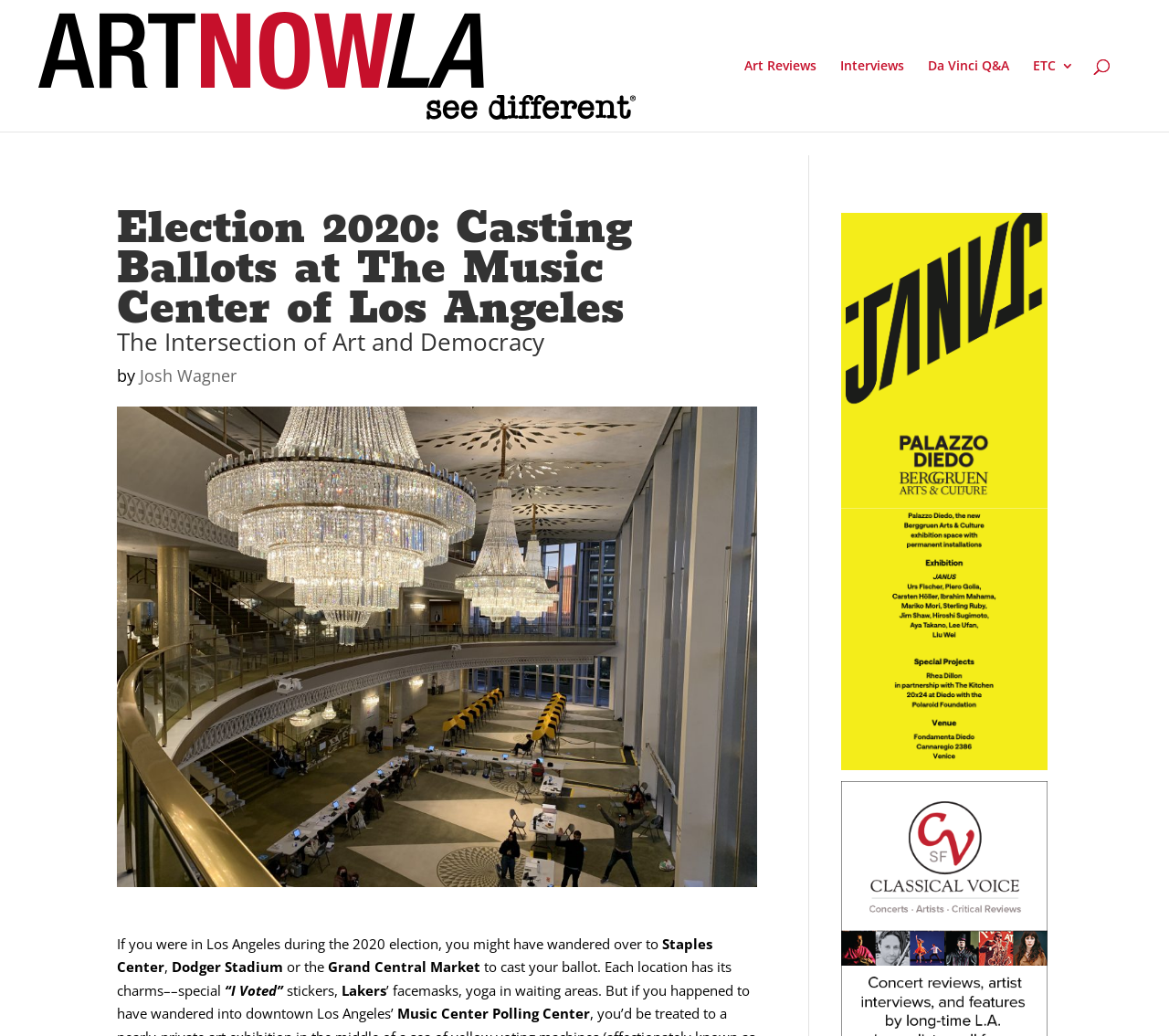Who is the author of the article?
Examine the webpage screenshot and provide an in-depth answer to the question.

The author of the article can be determined by looking at the text 'by' followed by the link 'Josh Wagner' which indicates that Josh Wagner is the author of the article.